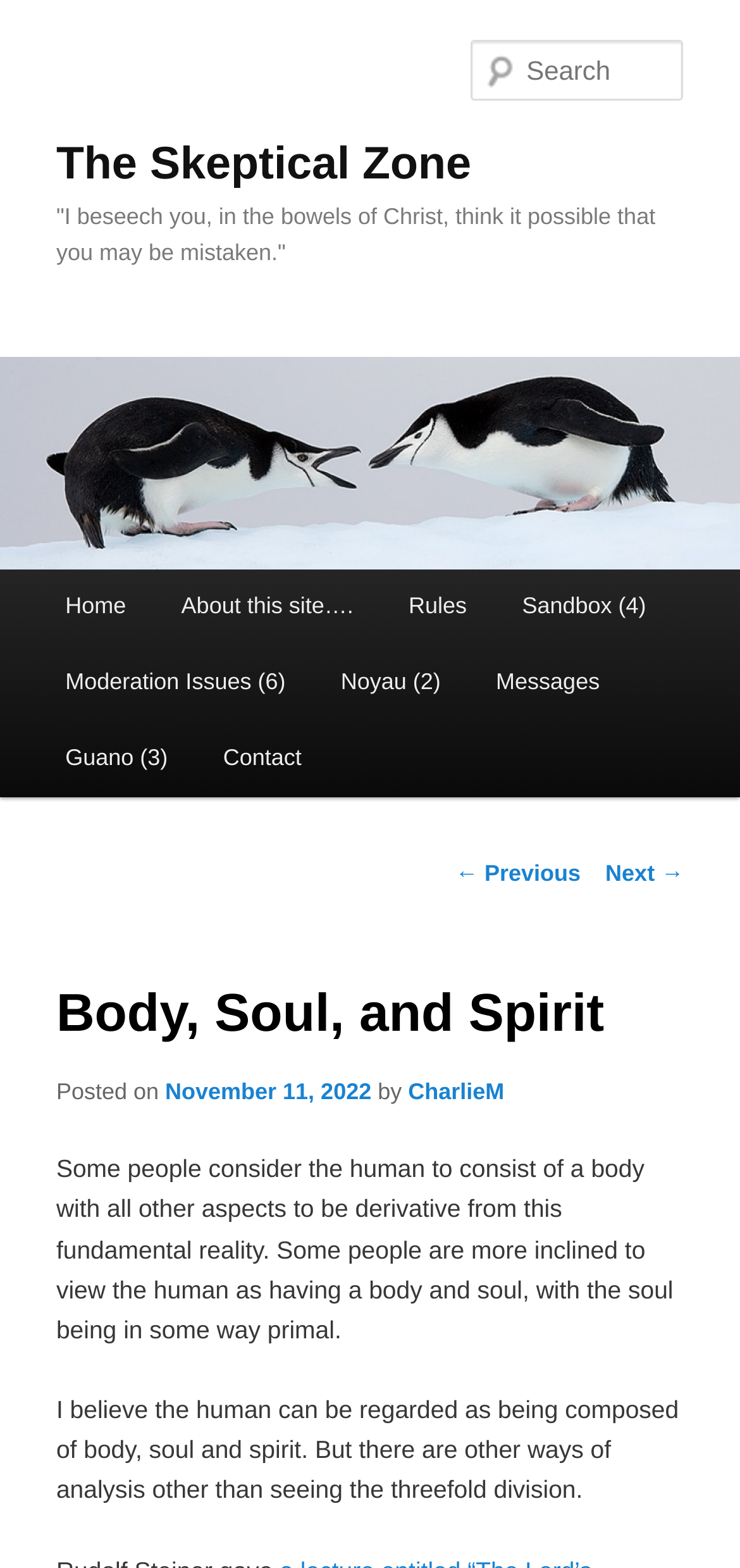How many links are in the main menu?
From the details in the image, answer the question comprehensively.

I counted the number of link elements under the 'Main menu' heading and found 8 links, including 'Home', 'About this site….', 'Rules', and others.